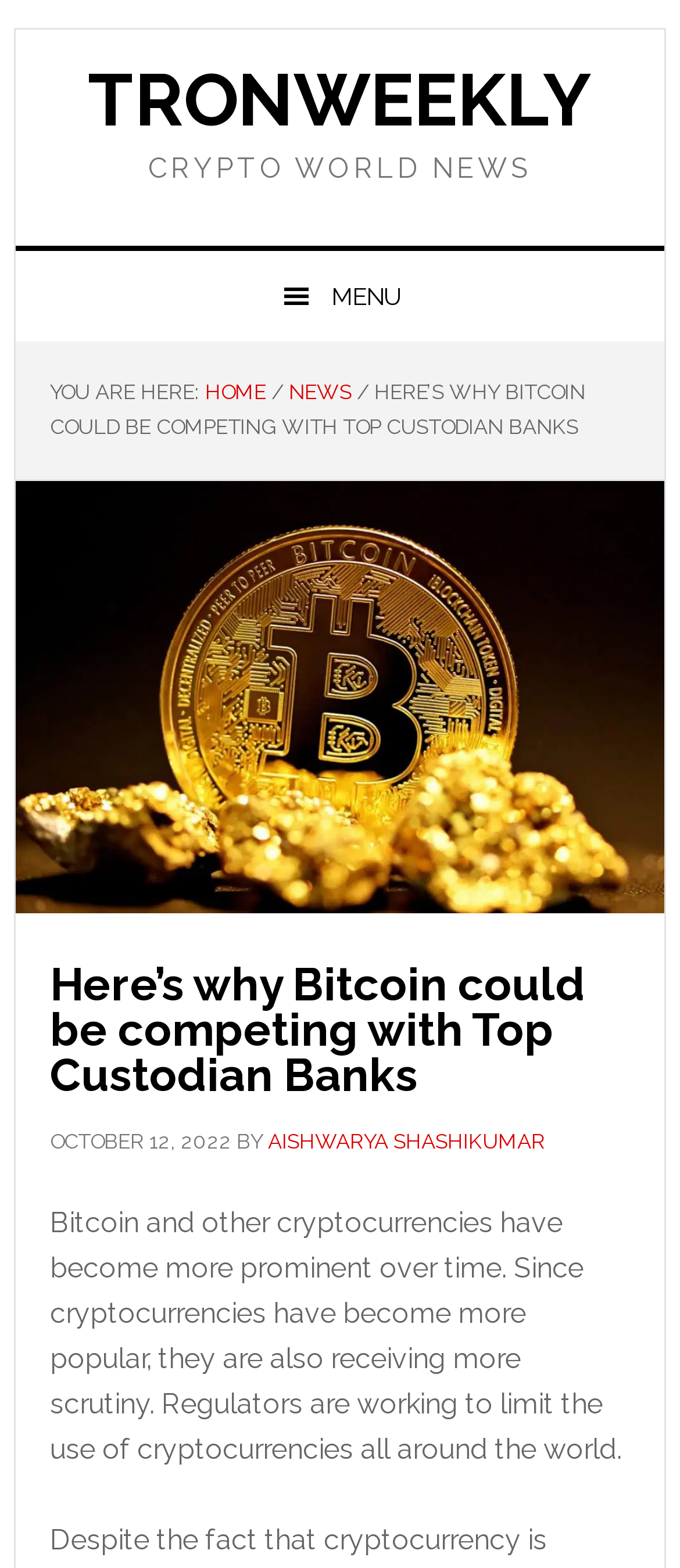Who is the author of the article?
Answer the question with as much detail as possible.

The answer can be found by looking at the link element with the text 'AISHWARYA SHASHIKUMAR' which is located below the heading and the time of the article.